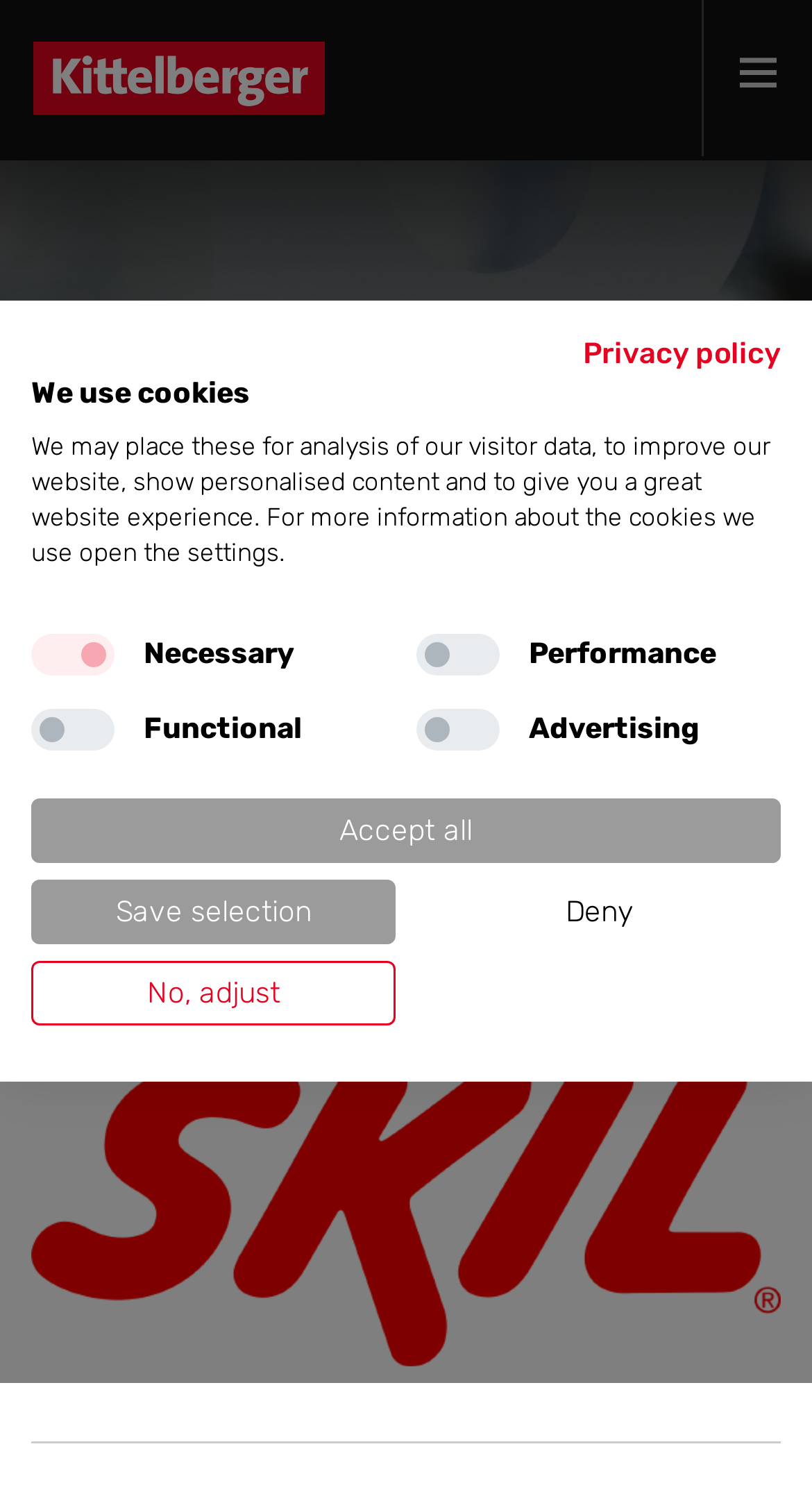Determine the bounding box coordinates of the target area to click to execute the following instruction: "Go to Jobs."

[0.041, 0.35, 0.126, 0.395]